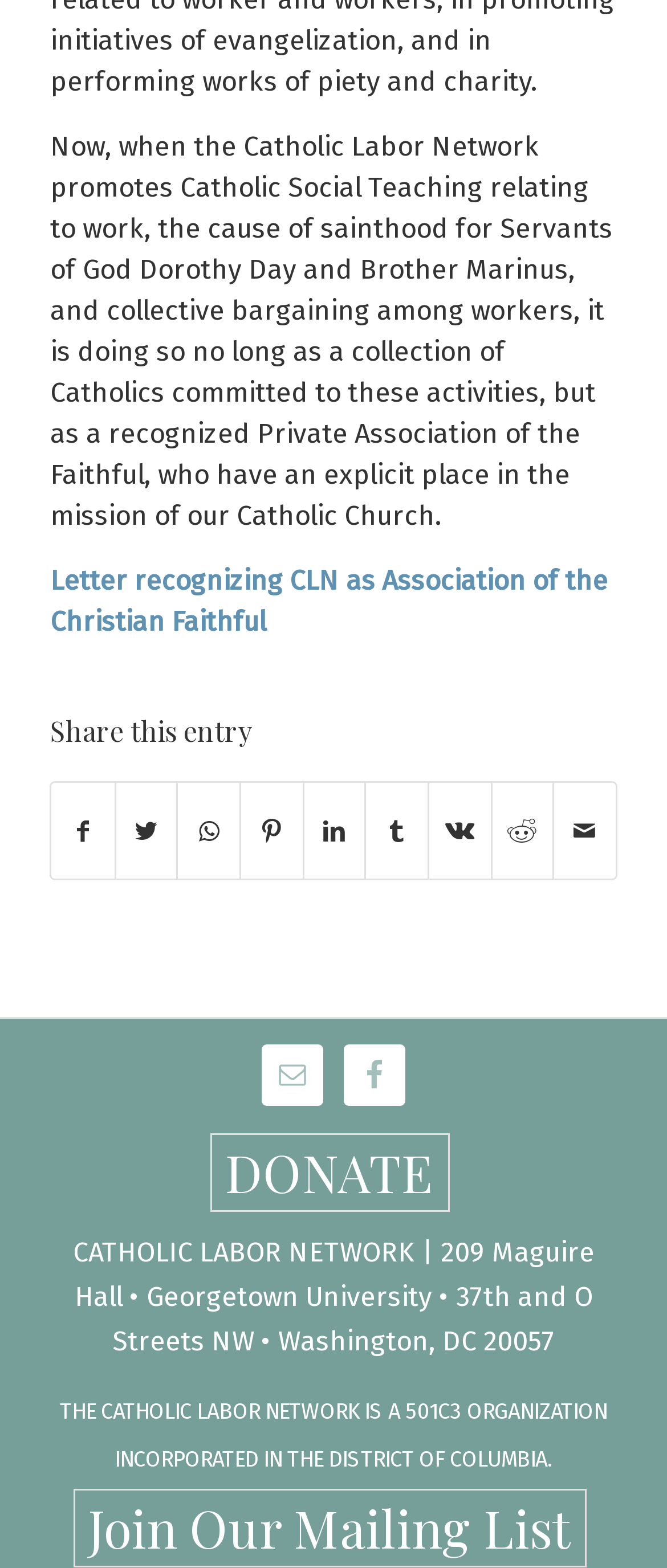Find and indicate the bounding box coordinates of the region you should select to follow the given instruction: "Join the mailing list".

[0.132, 0.953, 0.855, 0.996]